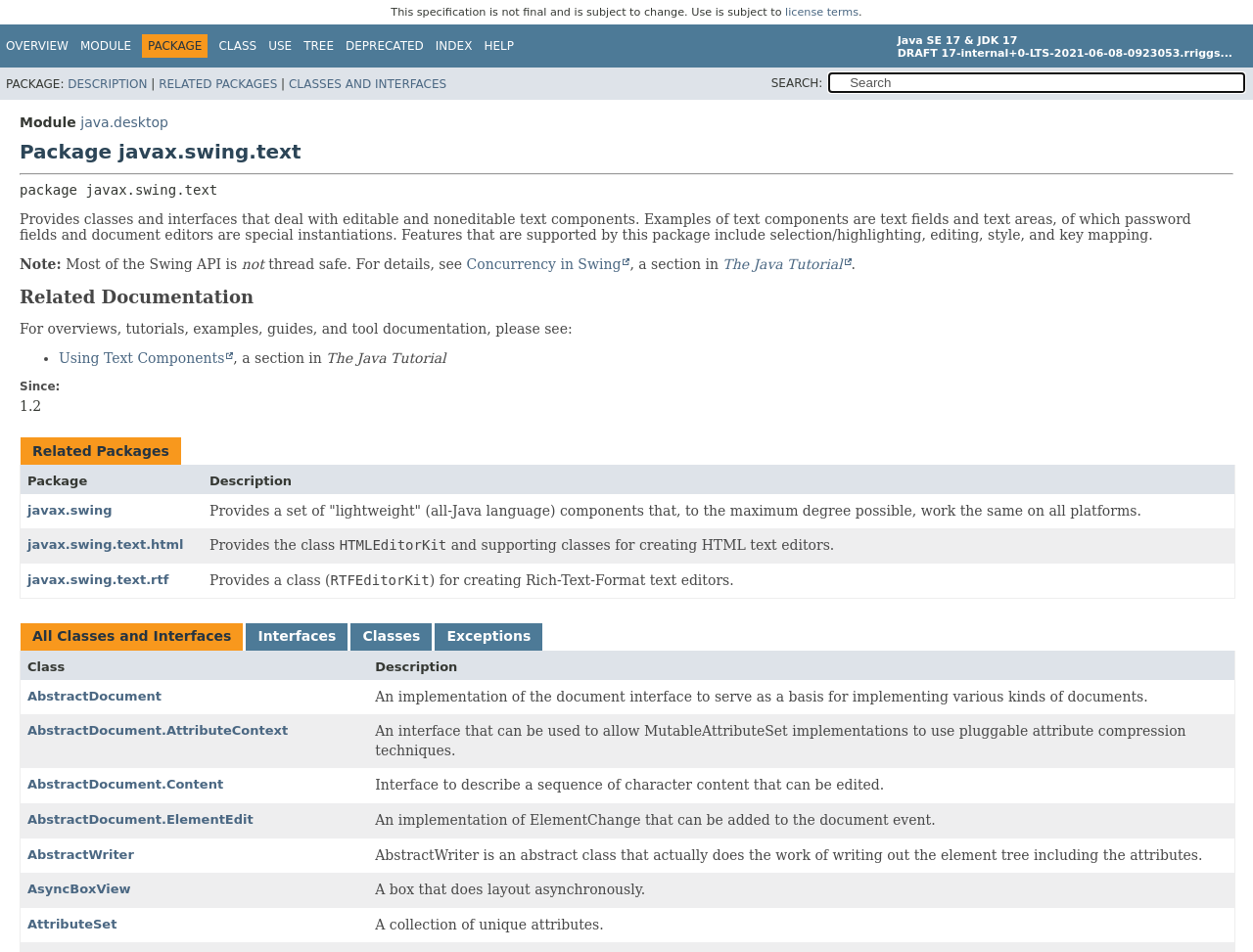Please provide the bounding box coordinates for the element that needs to be clicked to perform the following instruction: "View the description of the package". The coordinates should be given as four float numbers between 0 and 1, i.e., [left, top, right, bottom].

[0.054, 0.081, 0.118, 0.095]